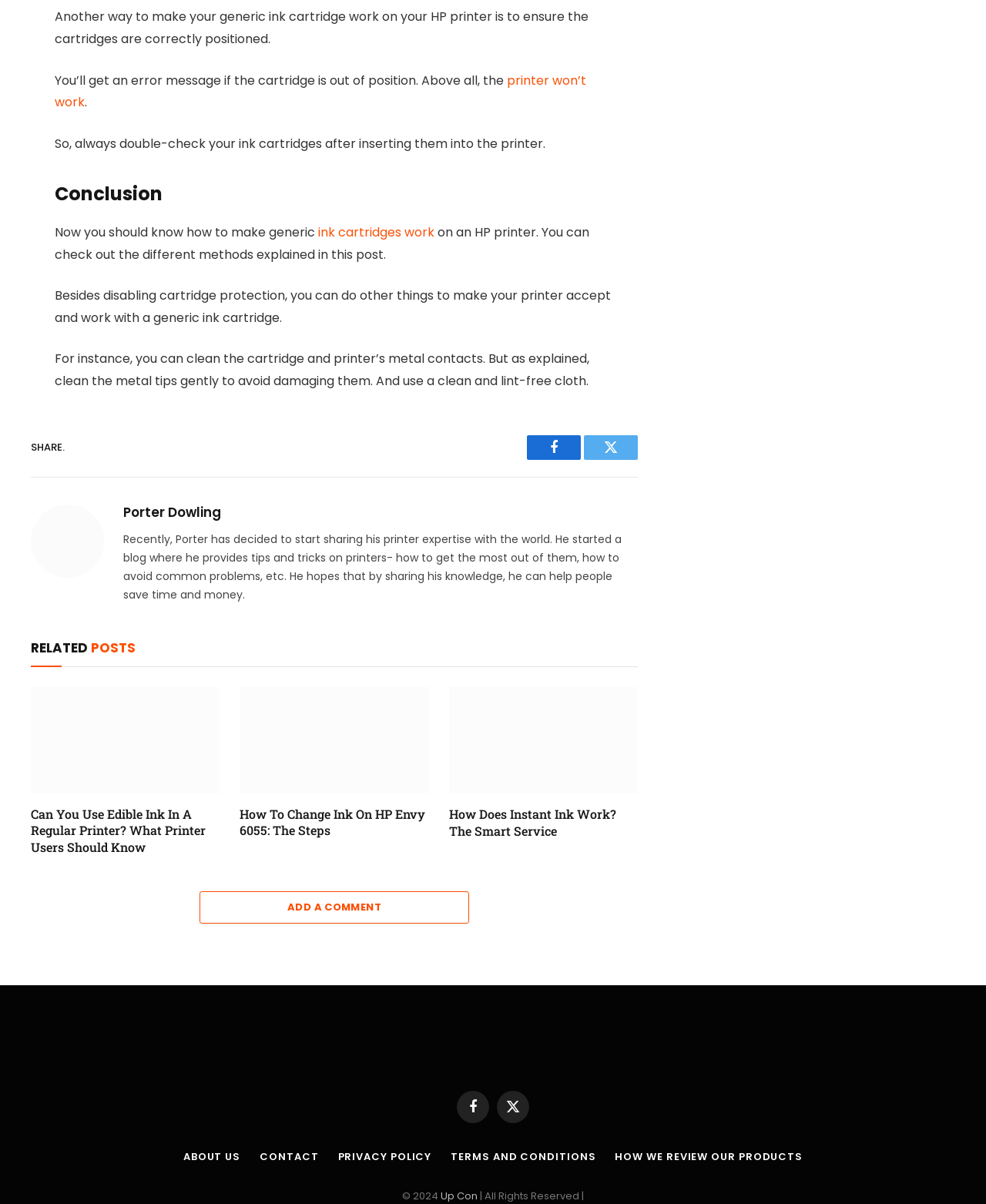Utilize the information from the image to answer the question in detail:
What is the copyright year of the website?

The copyright year of the website is 2024, as indicated at the bottom of the webpage.